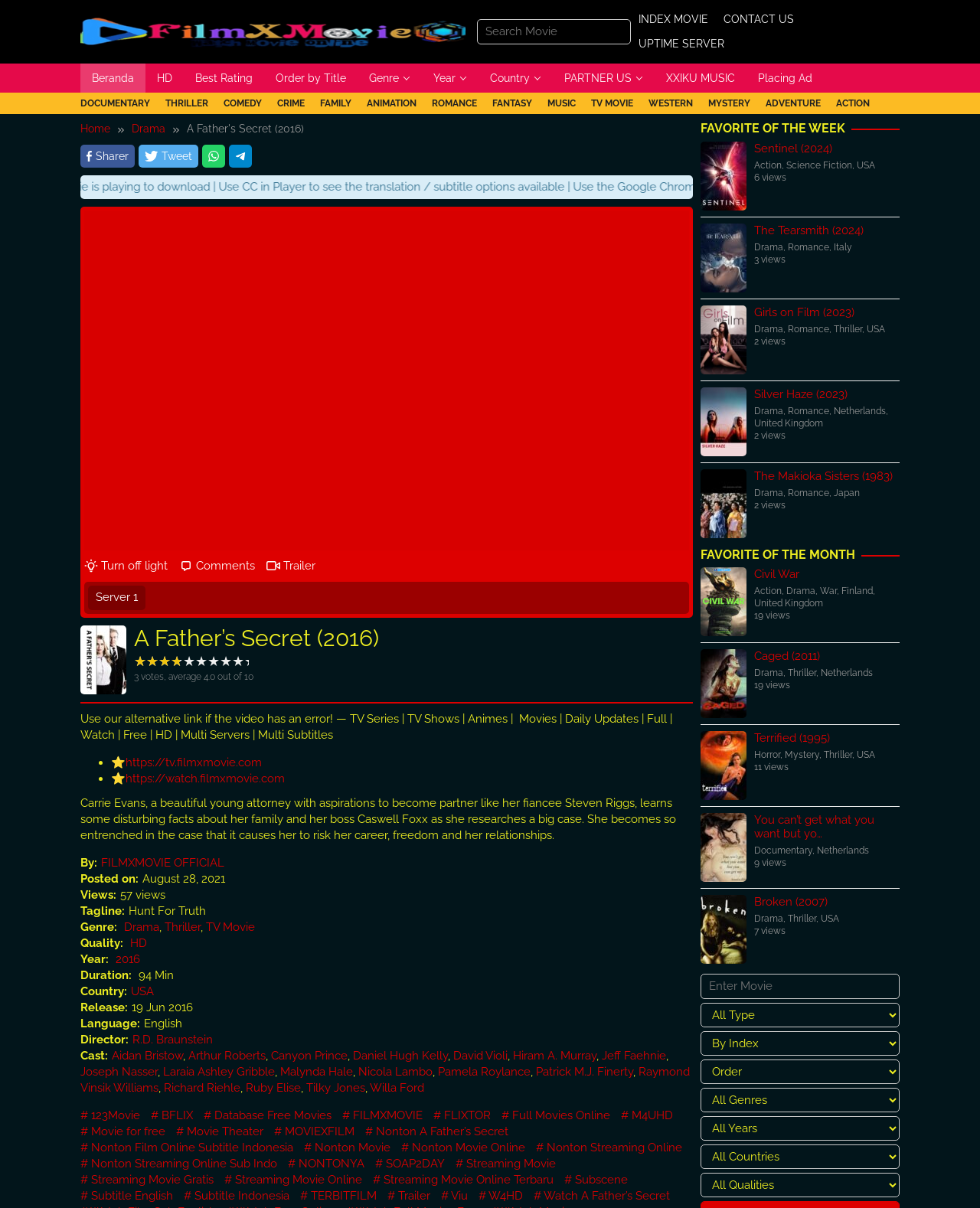Determine the bounding box coordinates (top-left x, top-left y, bottom-right x, bottom-right y) of the UI element described in the following text: Action

[0.77, 0.485, 0.798, 0.494]